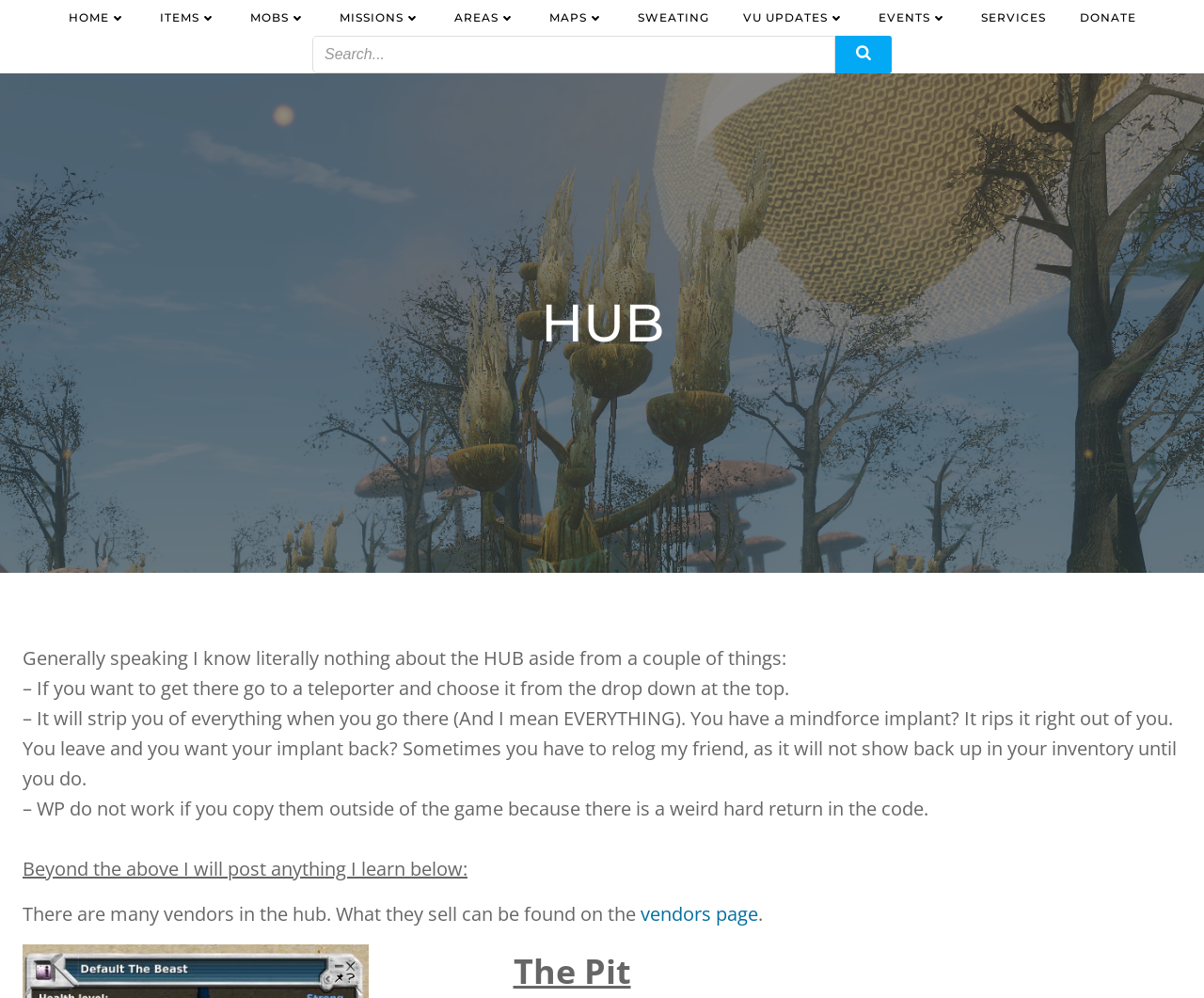What is the first link on the top navigation bar?
Look at the screenshot and respond with one word or a short phrase.

HOME